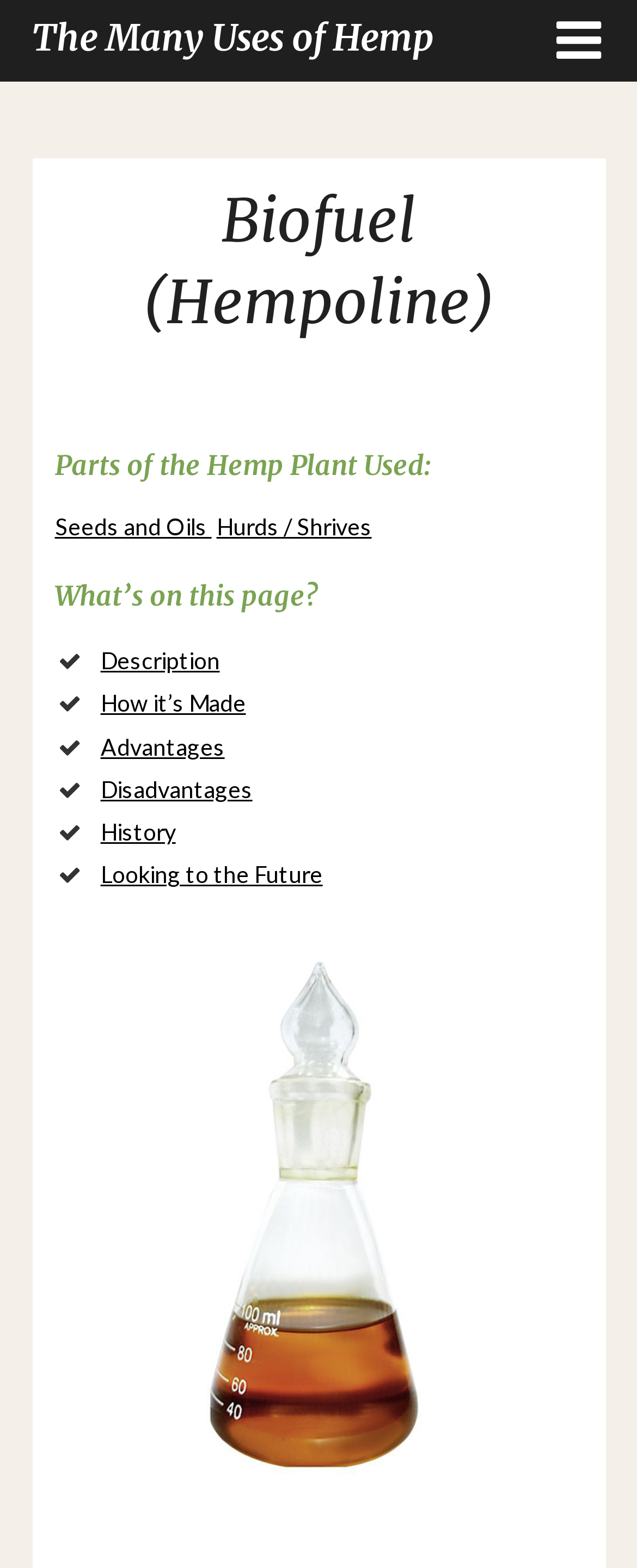Please determine the bounding box coordinates of the area that needs to be clicked to complete this task: 'Click on the link to learn about the many uses of hemp'. The coordinates must be four float numbers between 0 and 1, formatted as [left, top, right, bottom].

[0.05, 0.006, 0.681, 0.043]